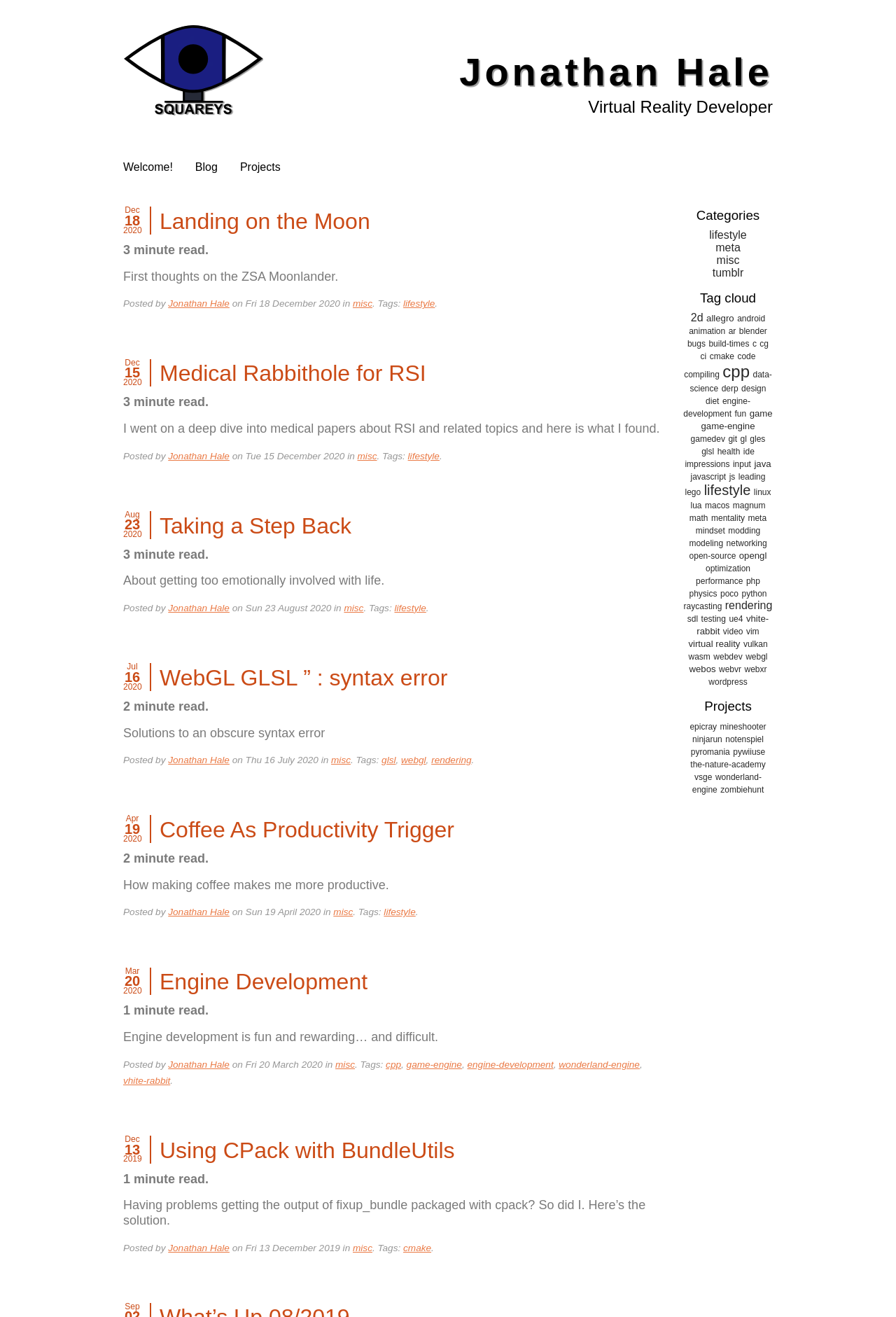Predict the bounding box of the UI element based on this description: "Projects".

[0.255, 0.115, 0.326, 0.141]